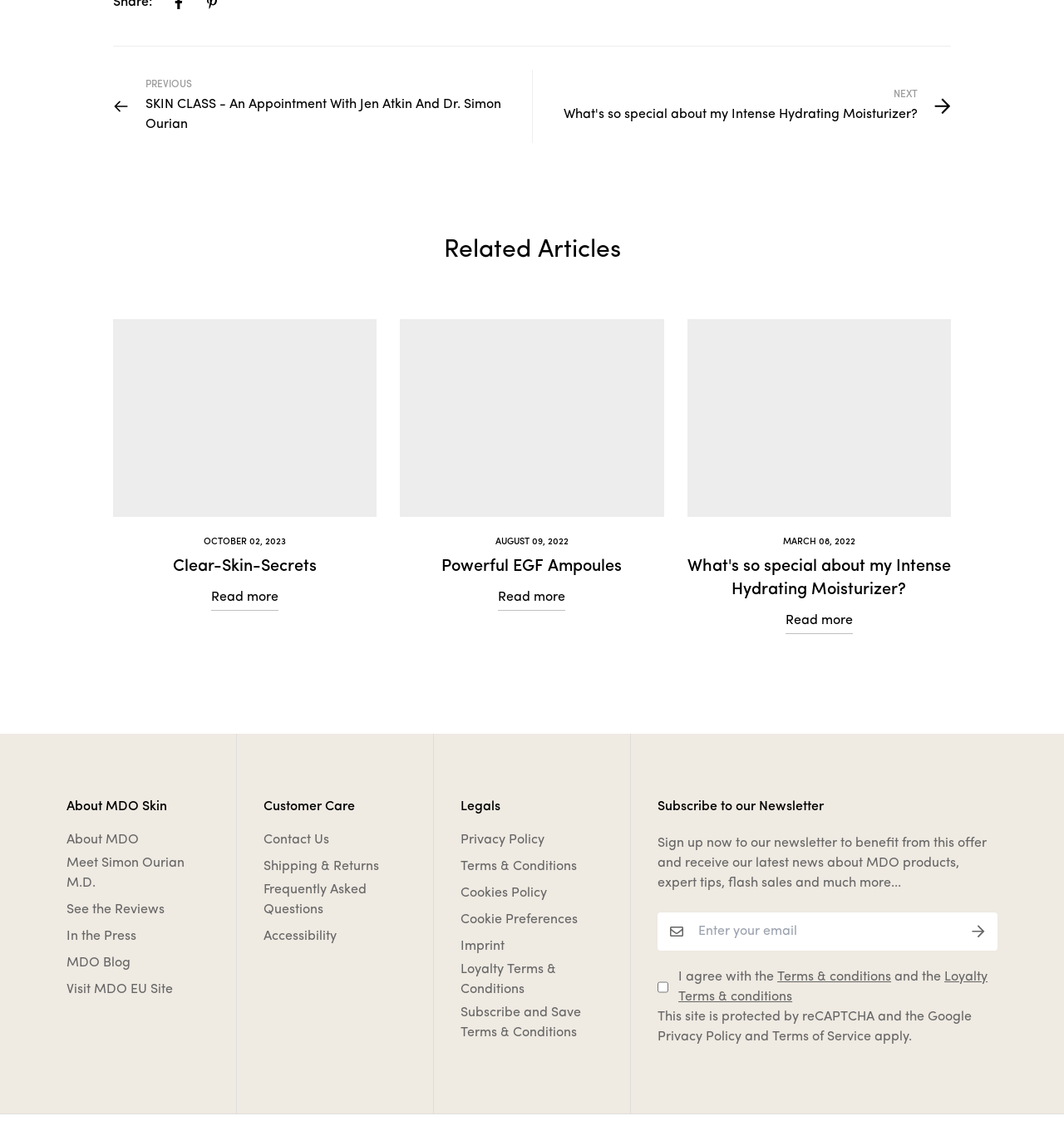Determine the bounding box for the UI element as described: "Terms & Conditions". The coordinates should be represented as four float numbers between 0 and 1, formatted as [left, top, right, bottom].

[0.433, 0.764, 0.542, 0.782]